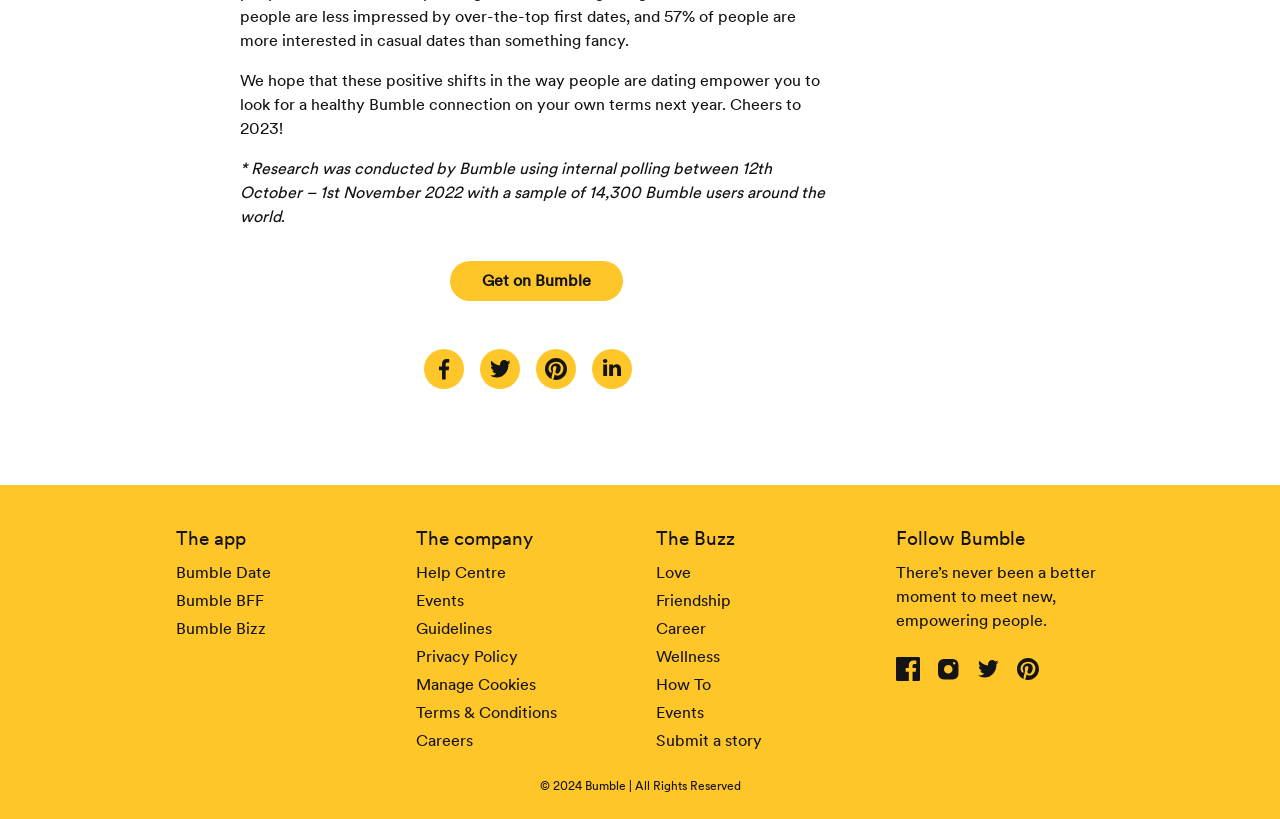Please study the image and answer the question comprehensively:
How many social media platforms can users follow Bumble on?

The webpage provides links to follow Bumble on four social media platforms: Facebook, Instagram, Twitter, and Pinterest. These links are located in the 'Follow Bumble' section of the webpage.